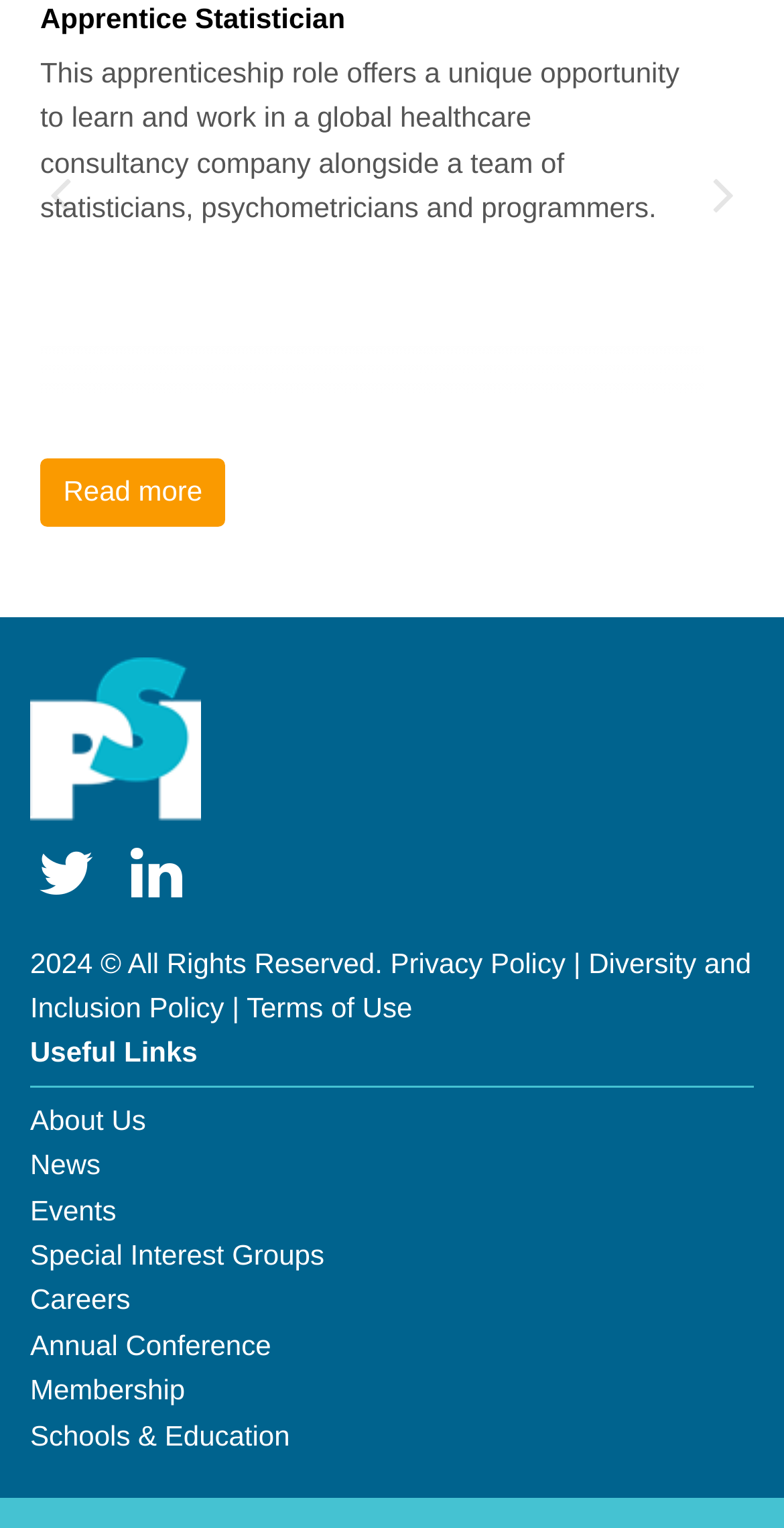Locate the bounding box coordinates of the element's region that should be clicked to carry out the following instruction: "Check the useful links". The coordinates need to be four float numbers between 0 and 1, i.e., [left, top, right, bottom].

[0.038, 0.678, 0.252, 0.699]